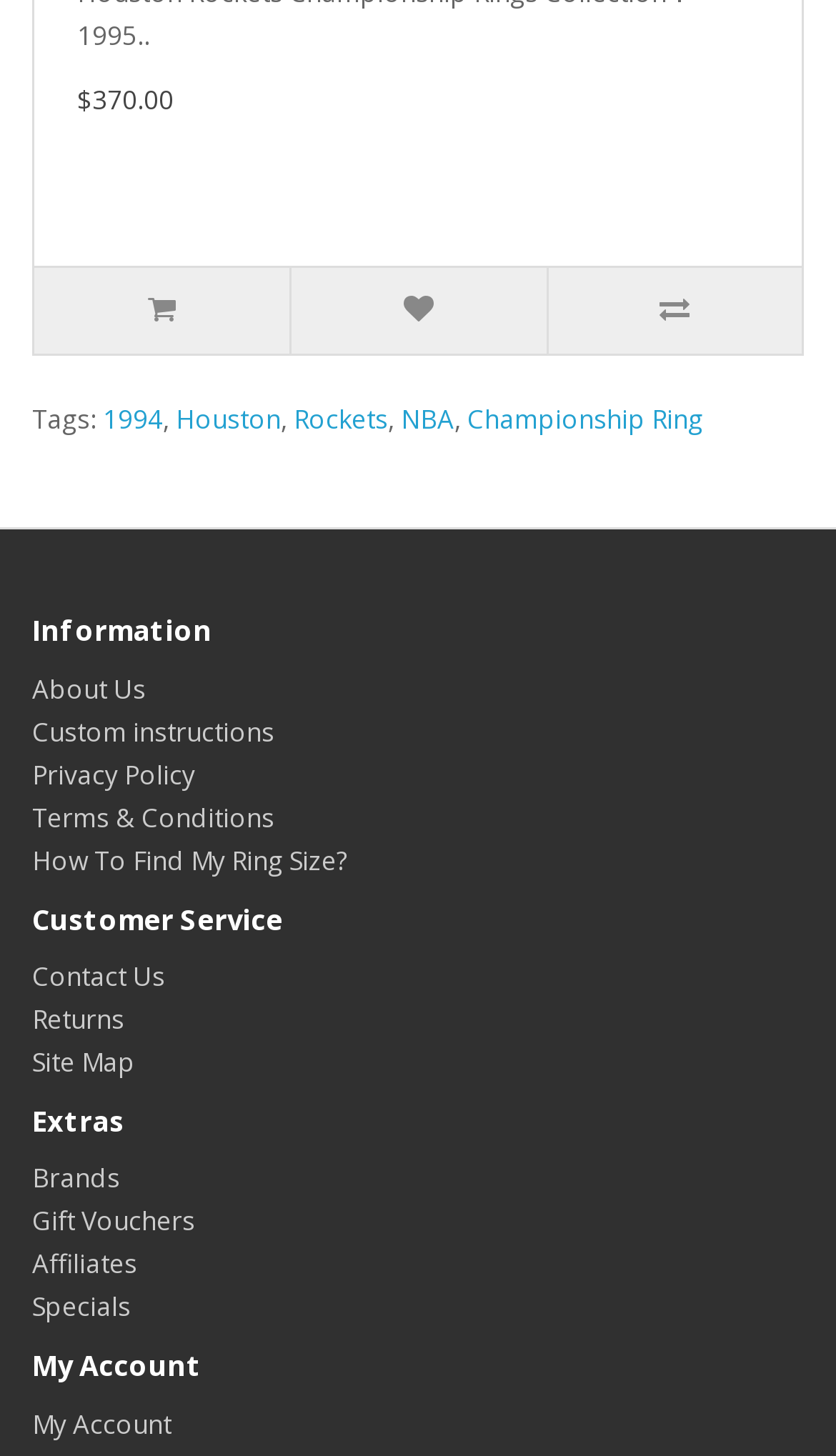Determine the bounding box coordinates of the clickable region to follow the instruction: "Contact customer service".

[0.038, 0.658, 0.197, 0.683]